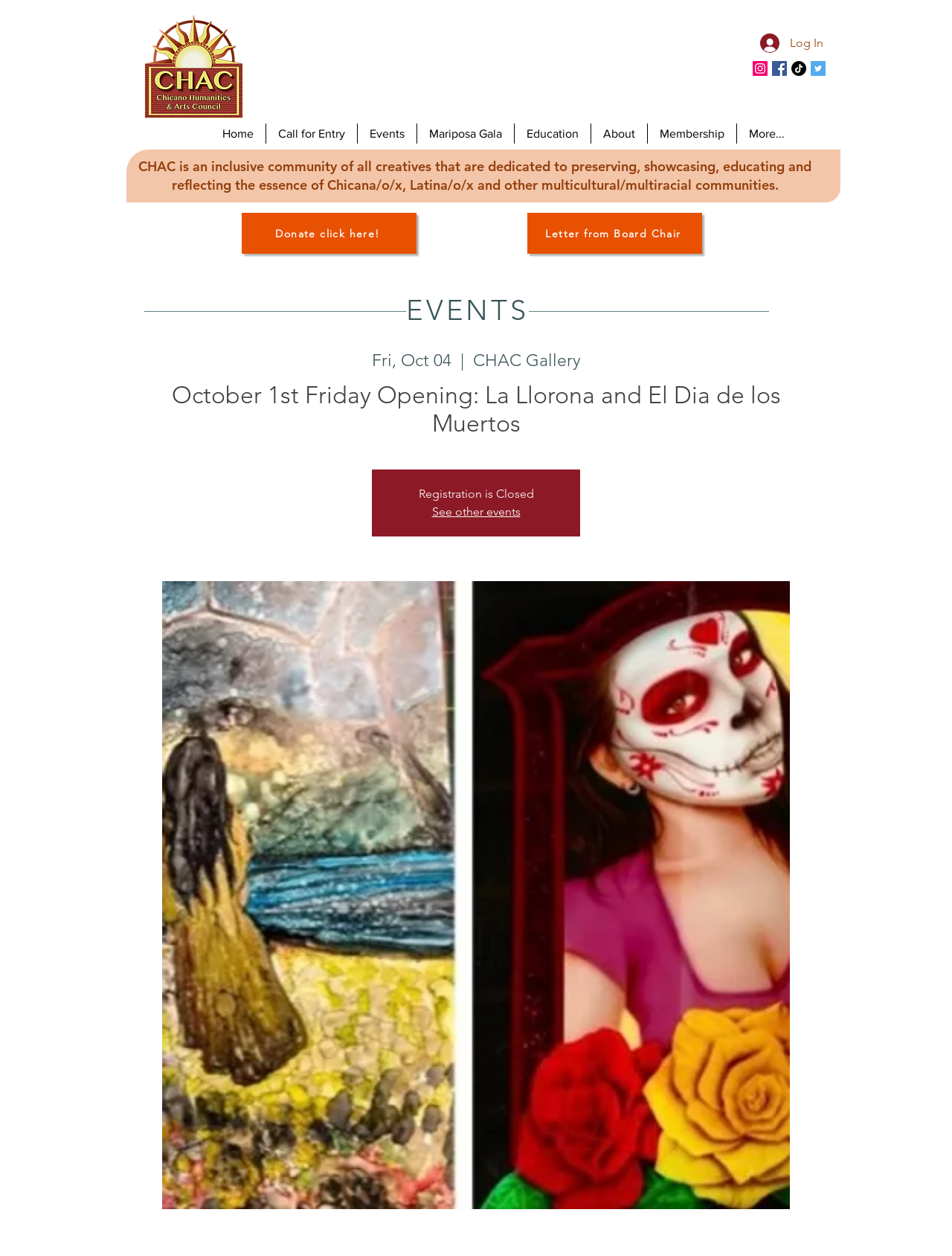Identify the bounding box coordinates of the part that should be clicked to carry out this instruction: "View the book details".

None